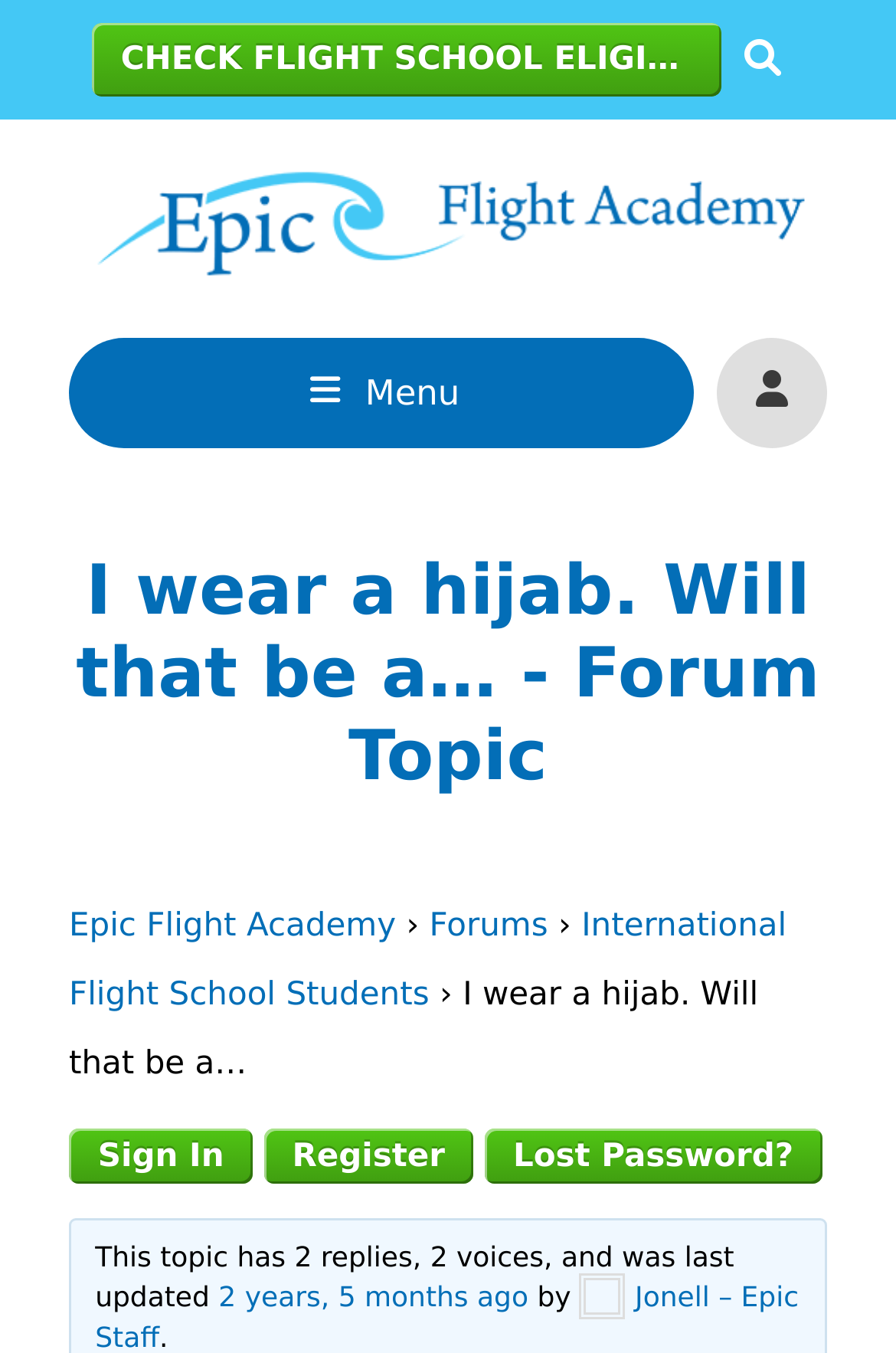Please find the main title text of this webpage.

I wear a hijab. Will that be a… - Forum Topic